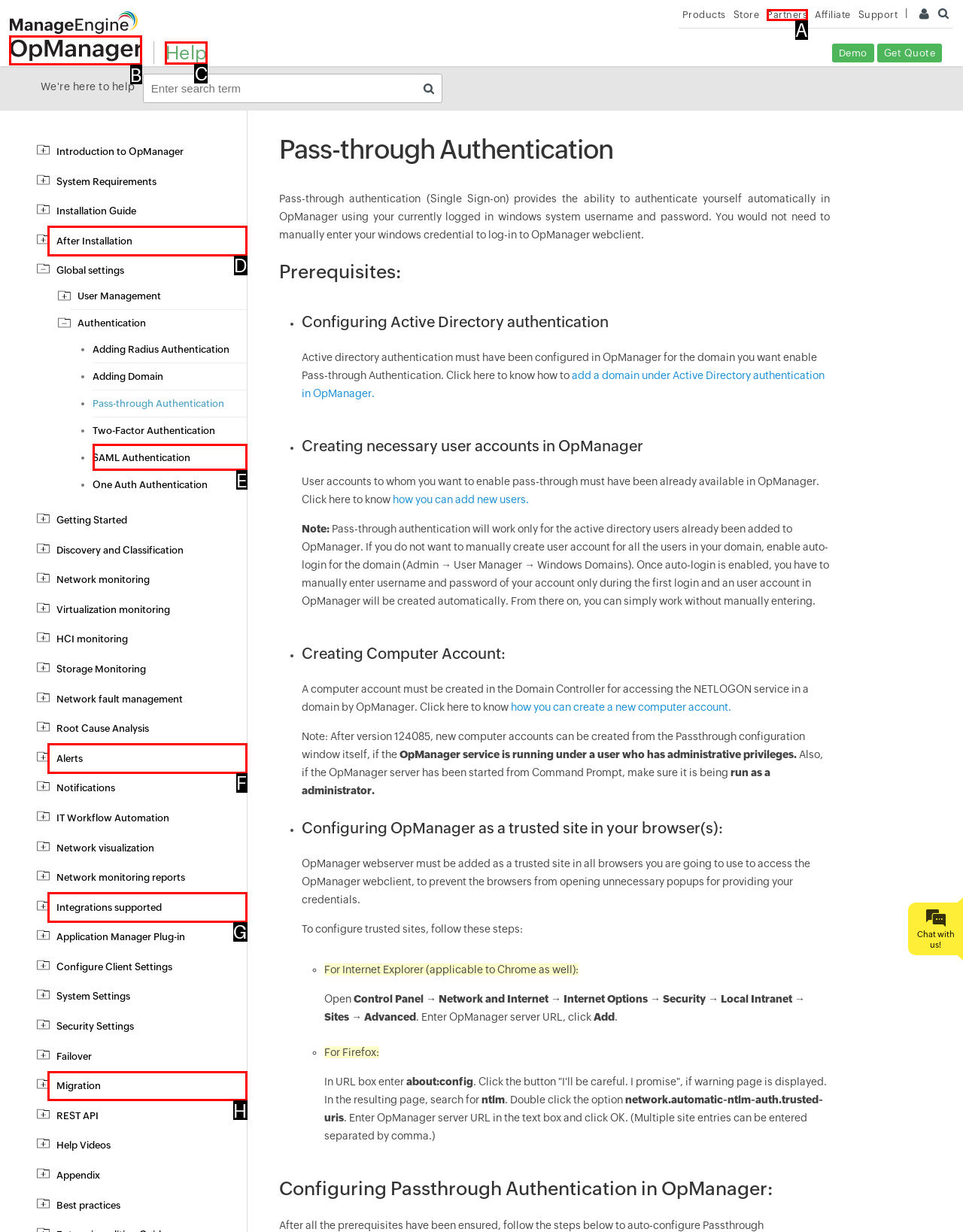Tell me which one HTML element I should click to complete this task: Learn about Network Monitoring Software Answer with the option's letter from the given choices directly.

B